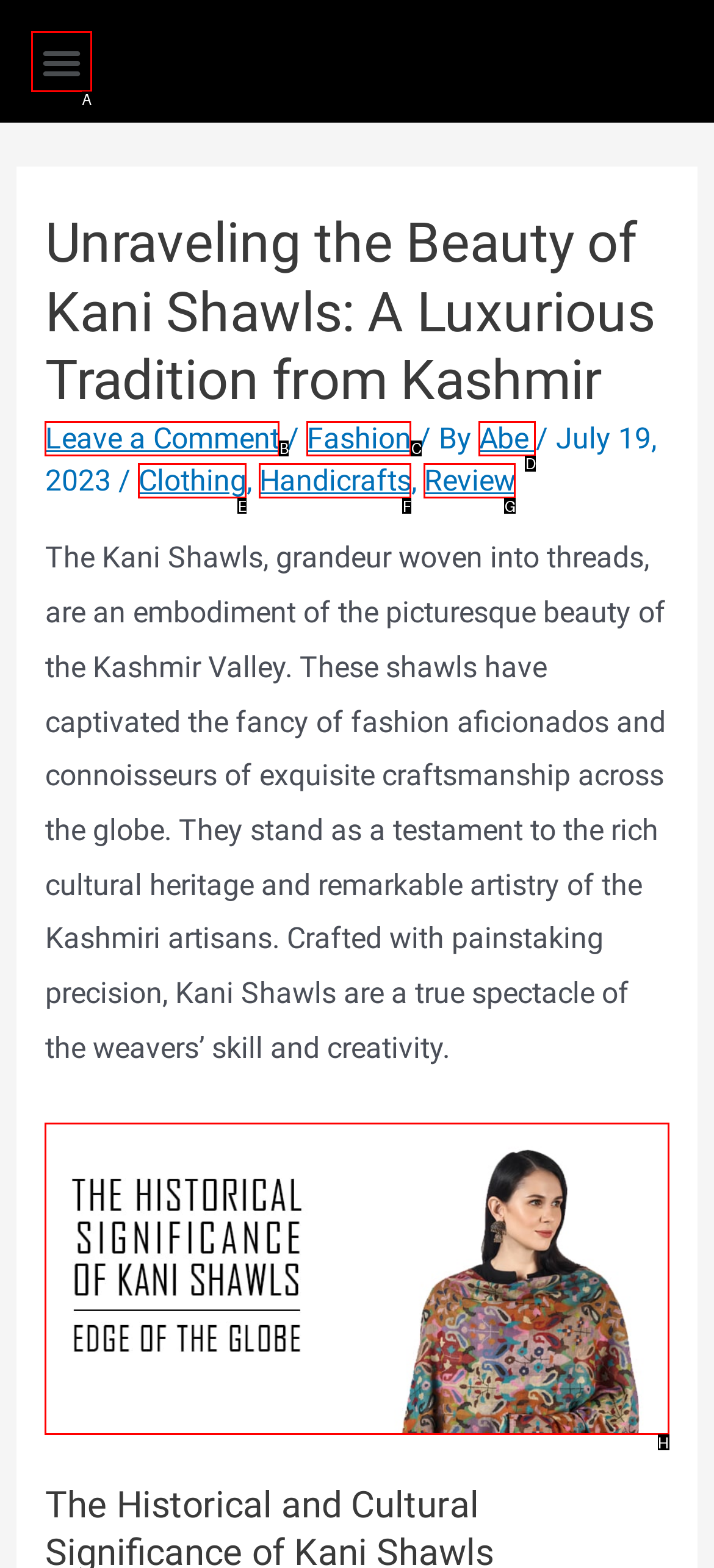Determine which HTML element I should select to execute the task: View the image of Kani Shawls
Reply with the corresponding option's letter from the given choices directly.

H